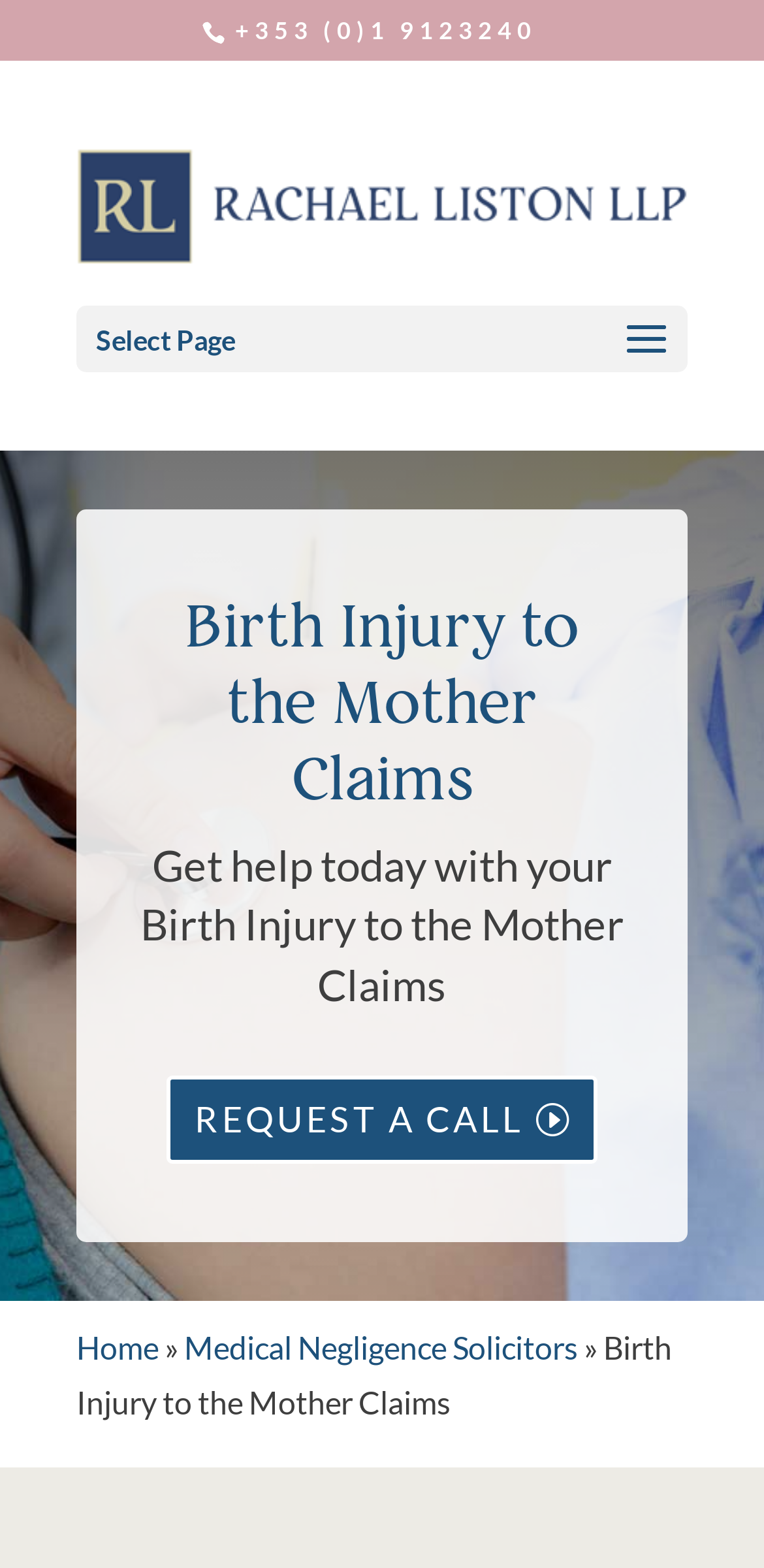Provide the bounding box coordinates of the HTML element described by the text: "+353 (0)1 9123240".

[0.308, 0.01, 0.703, 0.029]